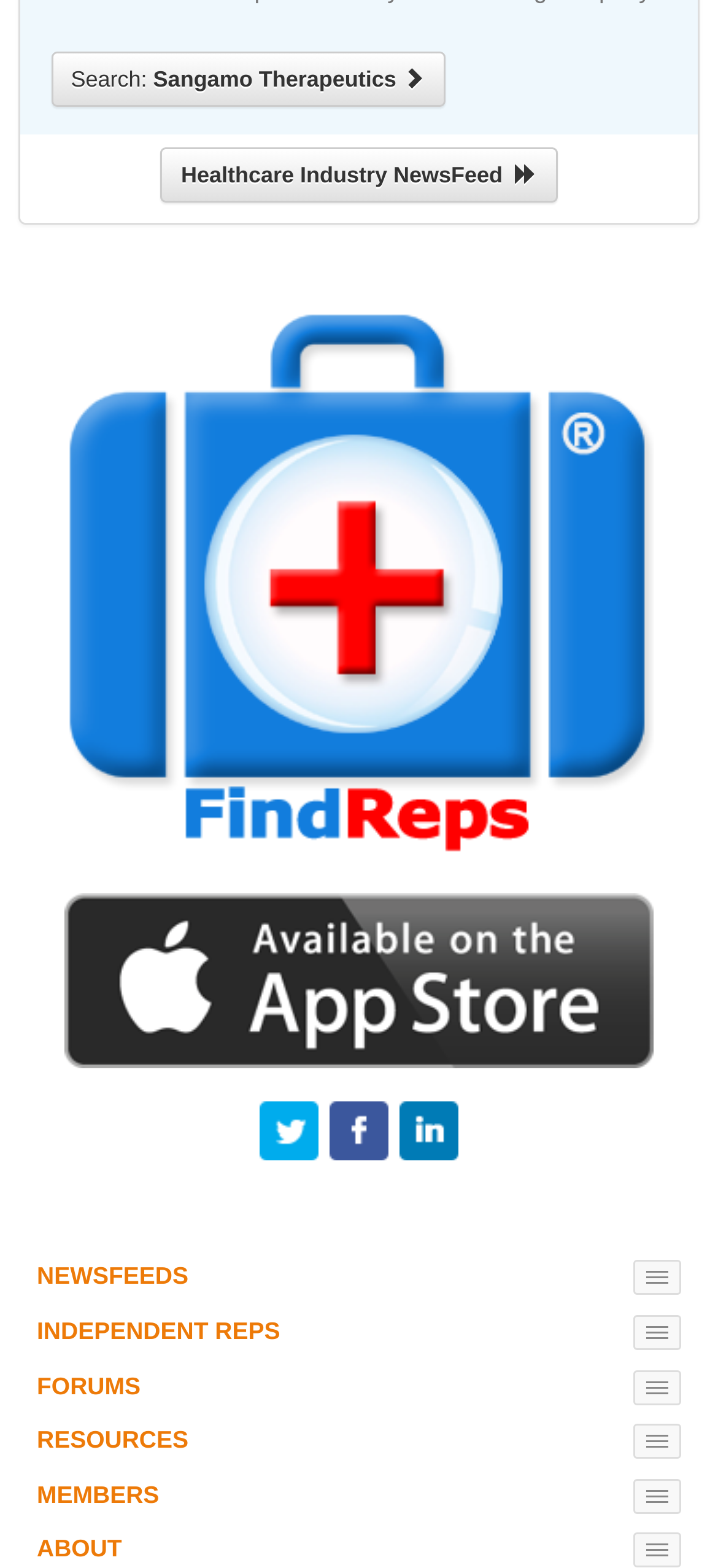Identify the bounding box for the element characterized by the following description: "RESOURCES".

[0.051, 0.909, 0.262, 0.927]